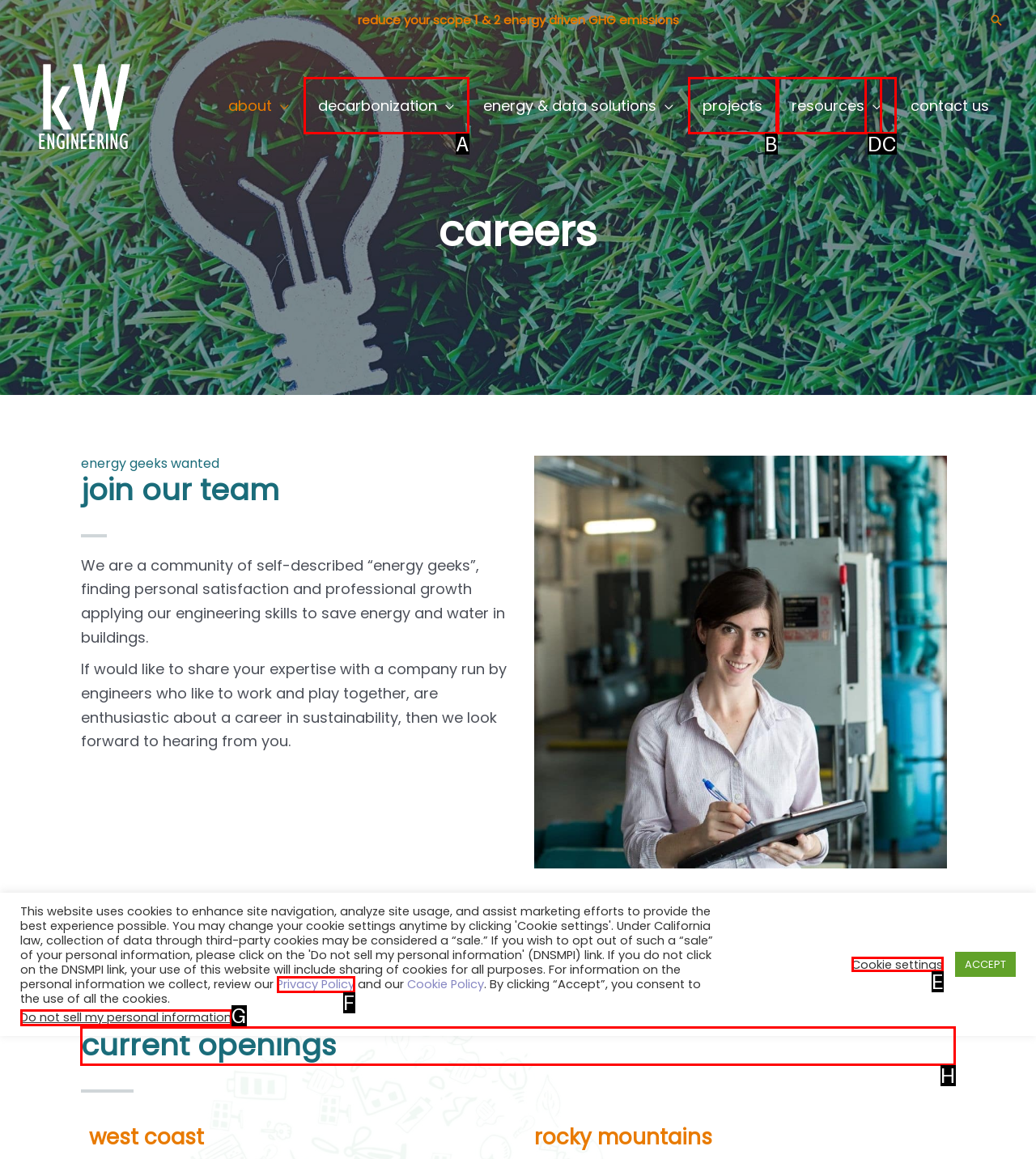For the task: View current openings, specify the letter of the option that should be clicked. Answer with the letter only.

H